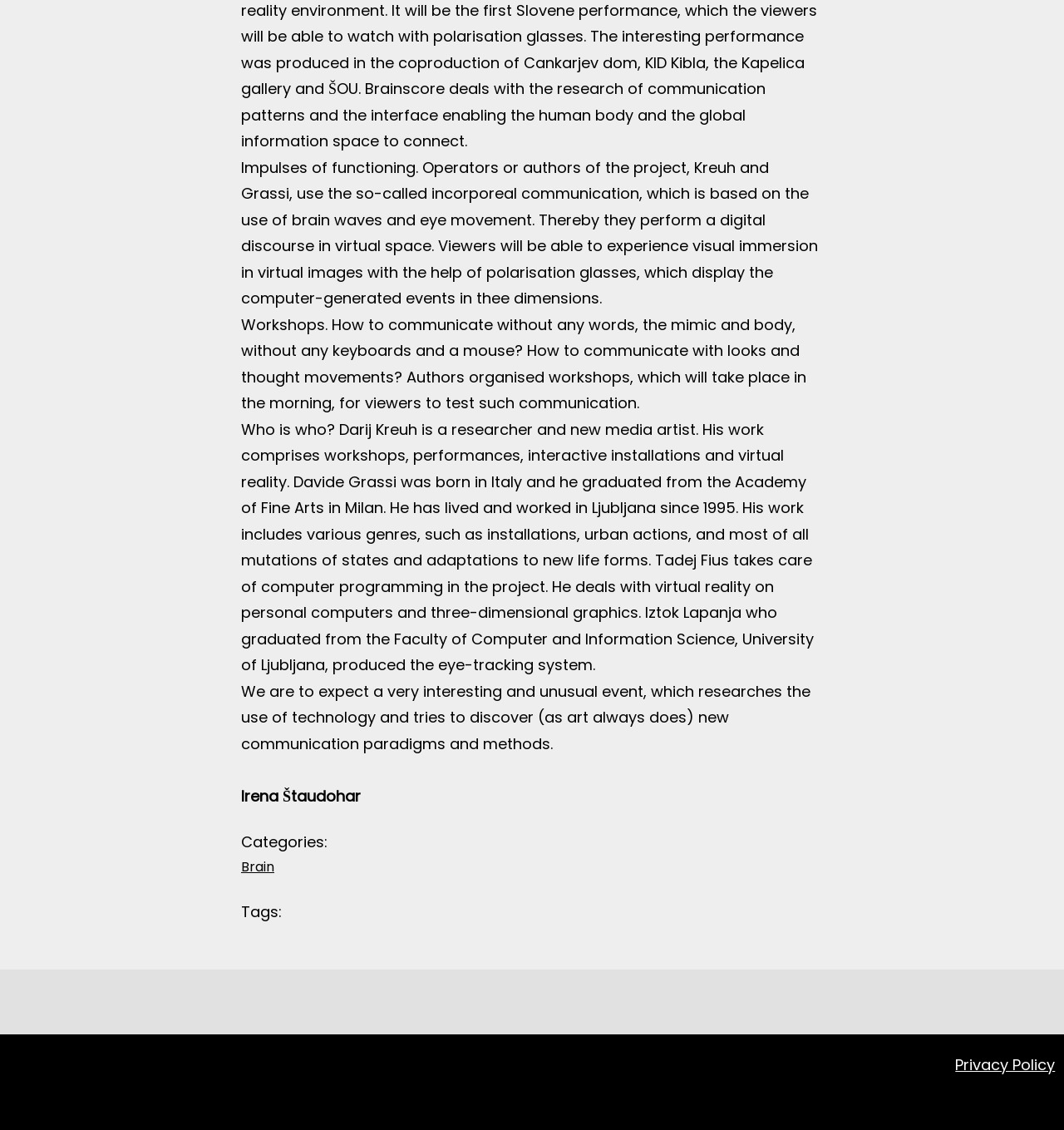Provide a brief response to the question below using one word or phrase:
What is the method of communication used by Kreuh and Grassi?

Incorporeal communication